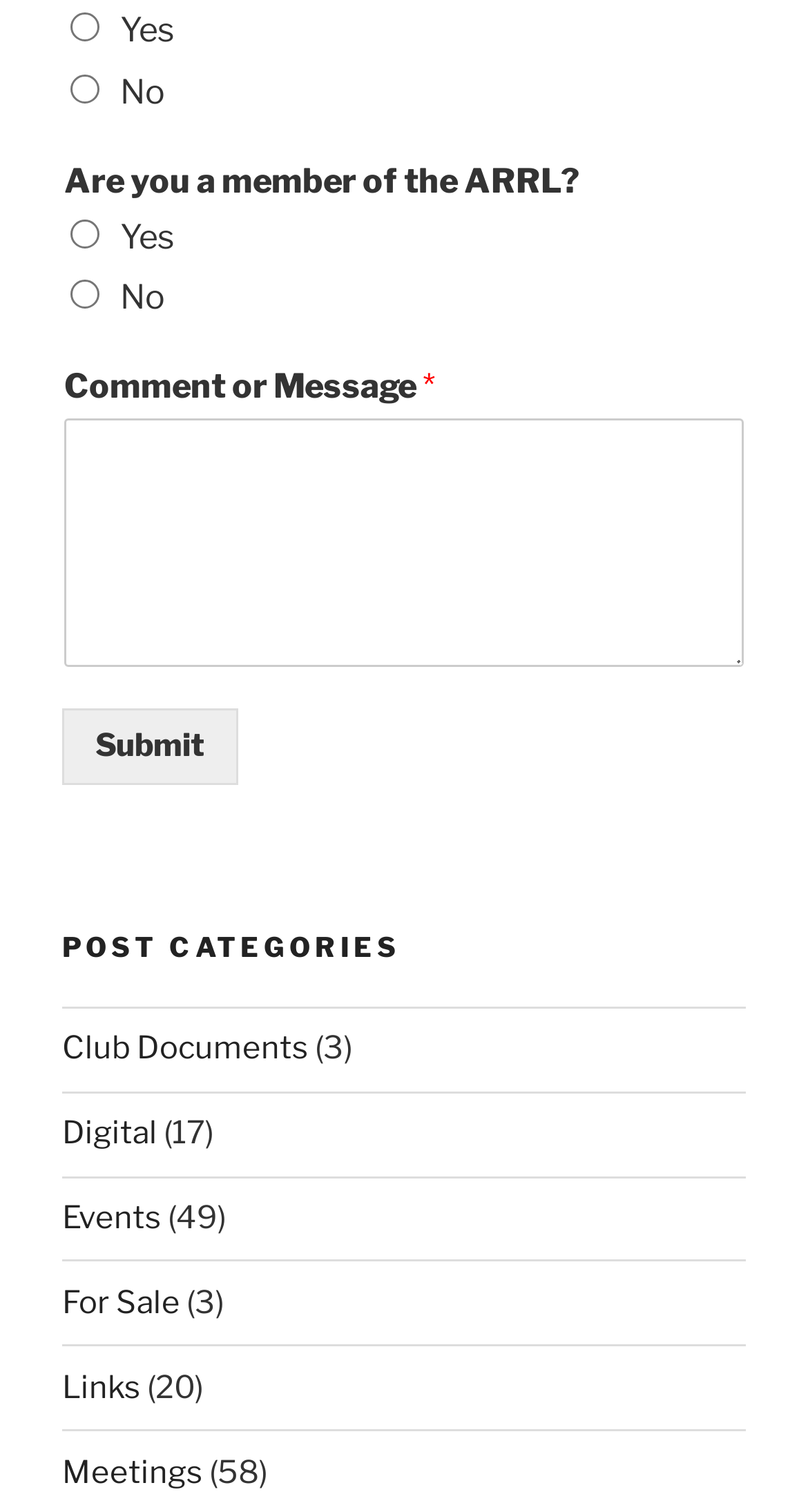Please identify the bounding box coordinates of the element on the webpage that should be clicked to follow this instruction: "Click on the 'Events' link". The bounding box coordinates should be given as four float numbers between 0 and 1, formatted as [left, top, right, bottom].

[0.077, 0.017, 0.2, 0.042]